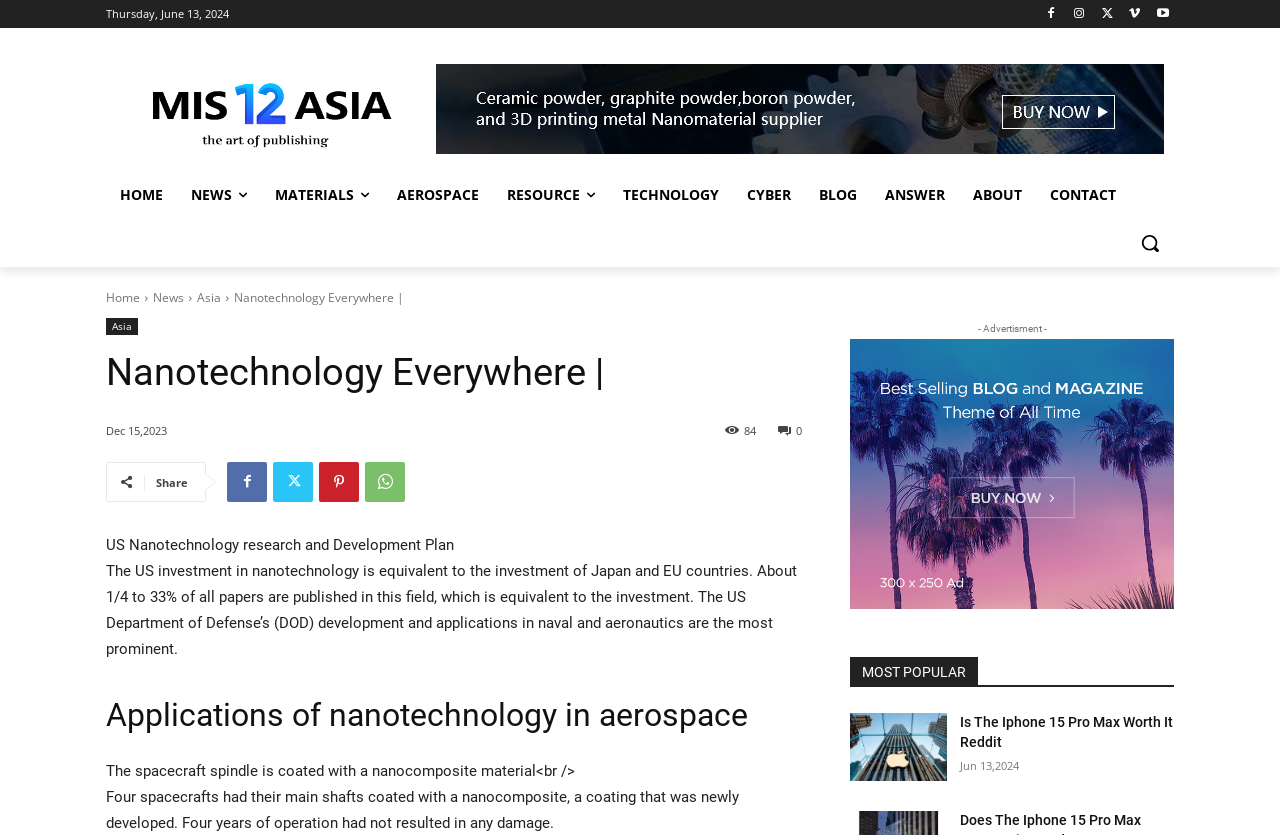Please find the bounding box coordinates of the clickable region needed to complete the following instruction: "Check the MOST POPULAR section". The bounding box coordinates must consist of four float numbers between 0 and 1, i.e., [left, top, right, bottom].

[0.664, 0.787, 0.917, 0.823]